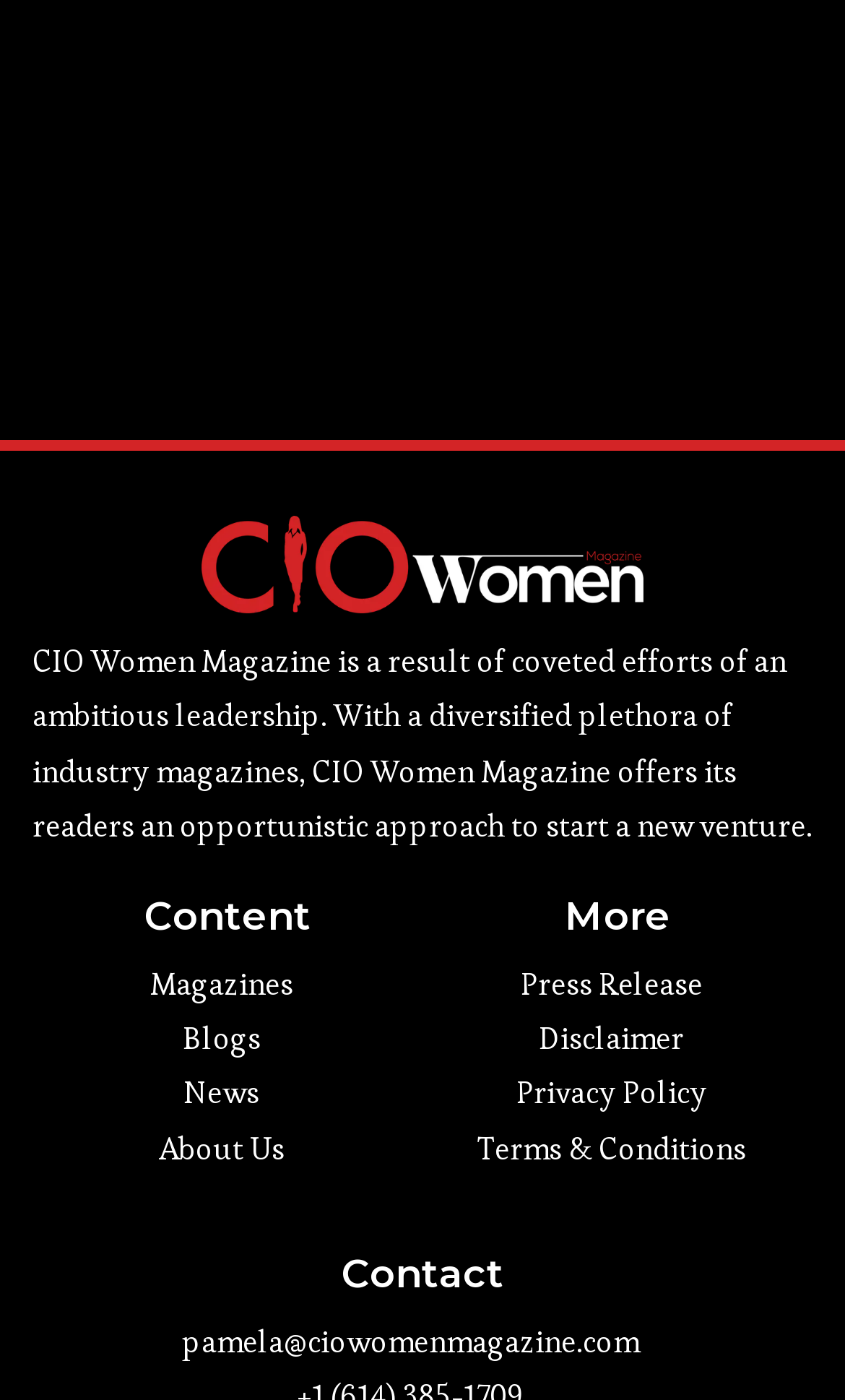Using the provided element description "pamela@ciowomenmagazine.com", determine the bounding box coordinates of the UI element.

[0.038, 0.939, 0.934, 0.978]